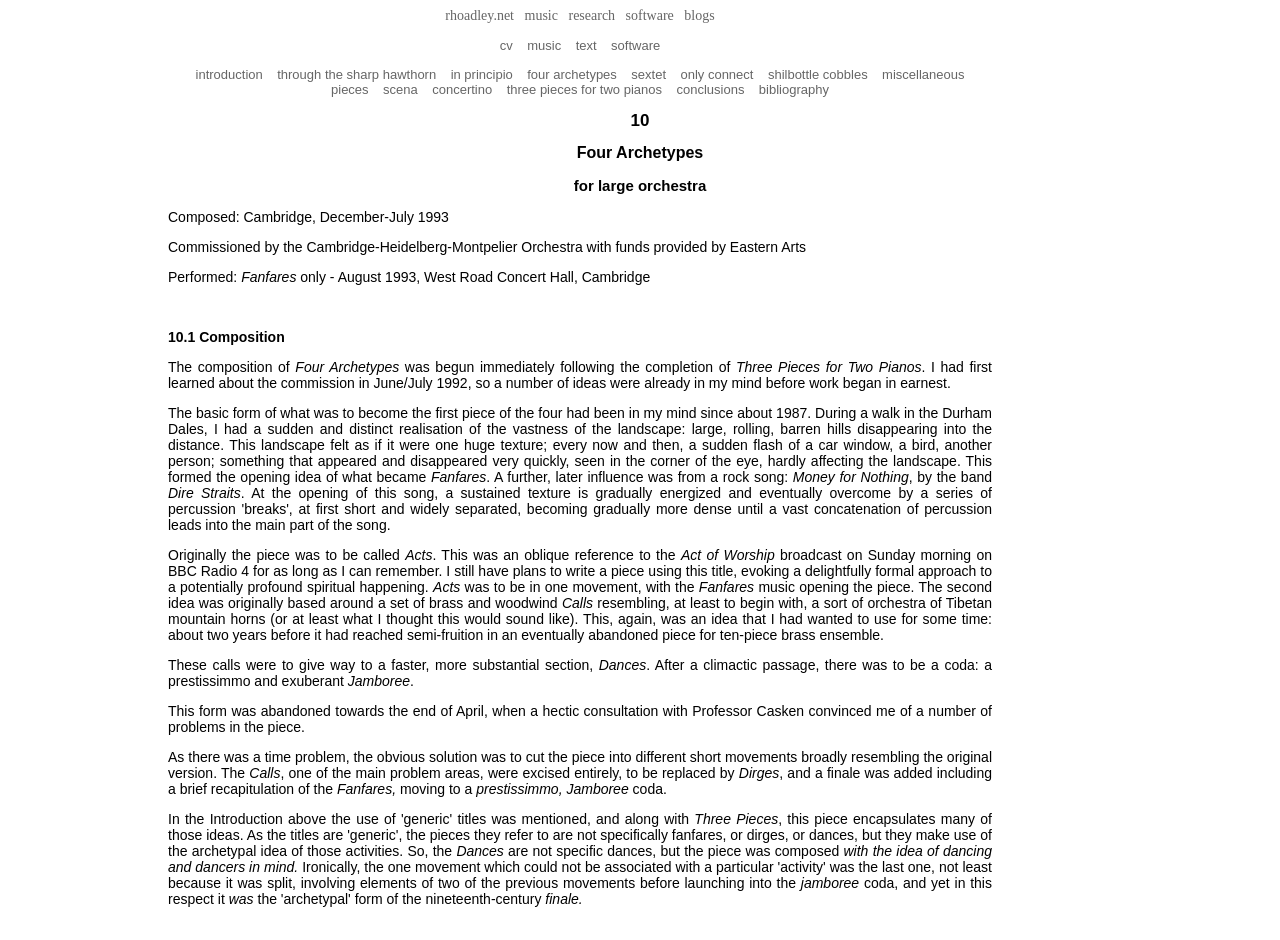Please identify the bounding box coordinates of where to click in order to follow the instruction: "go to rhoadley.net".

[0.348, 0.009, 0.402, 0.024]